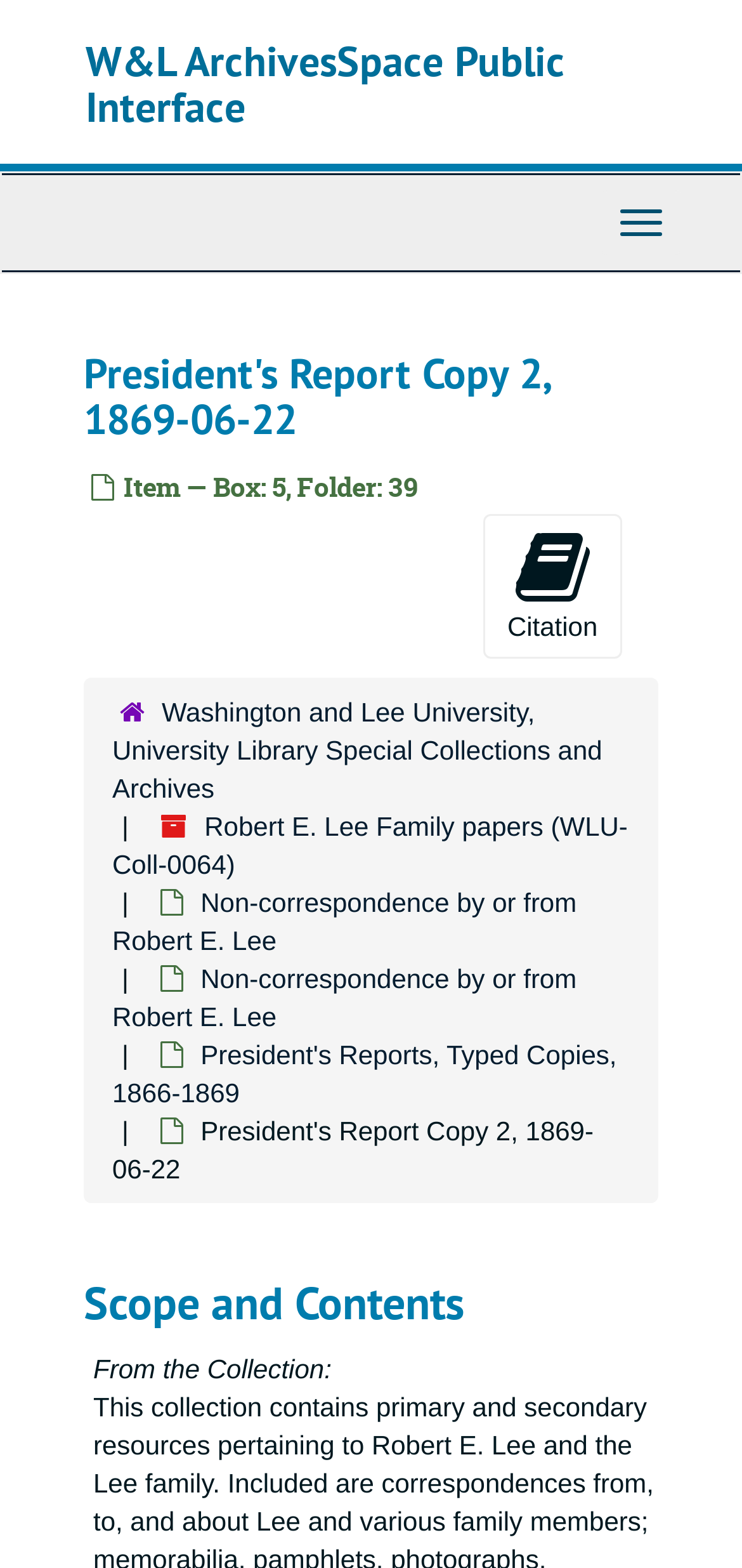How many links are in the hierarchical navigation?
Kindly answer the question with as much detail as you can.

I counted the number of links in the hierarchical navigation section, which are 'Washington and Lee University, University Library Special Collections and Archives', 'Robert E. Lee Family papers (WLU-Coll-0064)', 'Non-correspondence by or from Robert E. Lee' (twice), and 'President's Reports, Typed Copies, 1866-1869'.